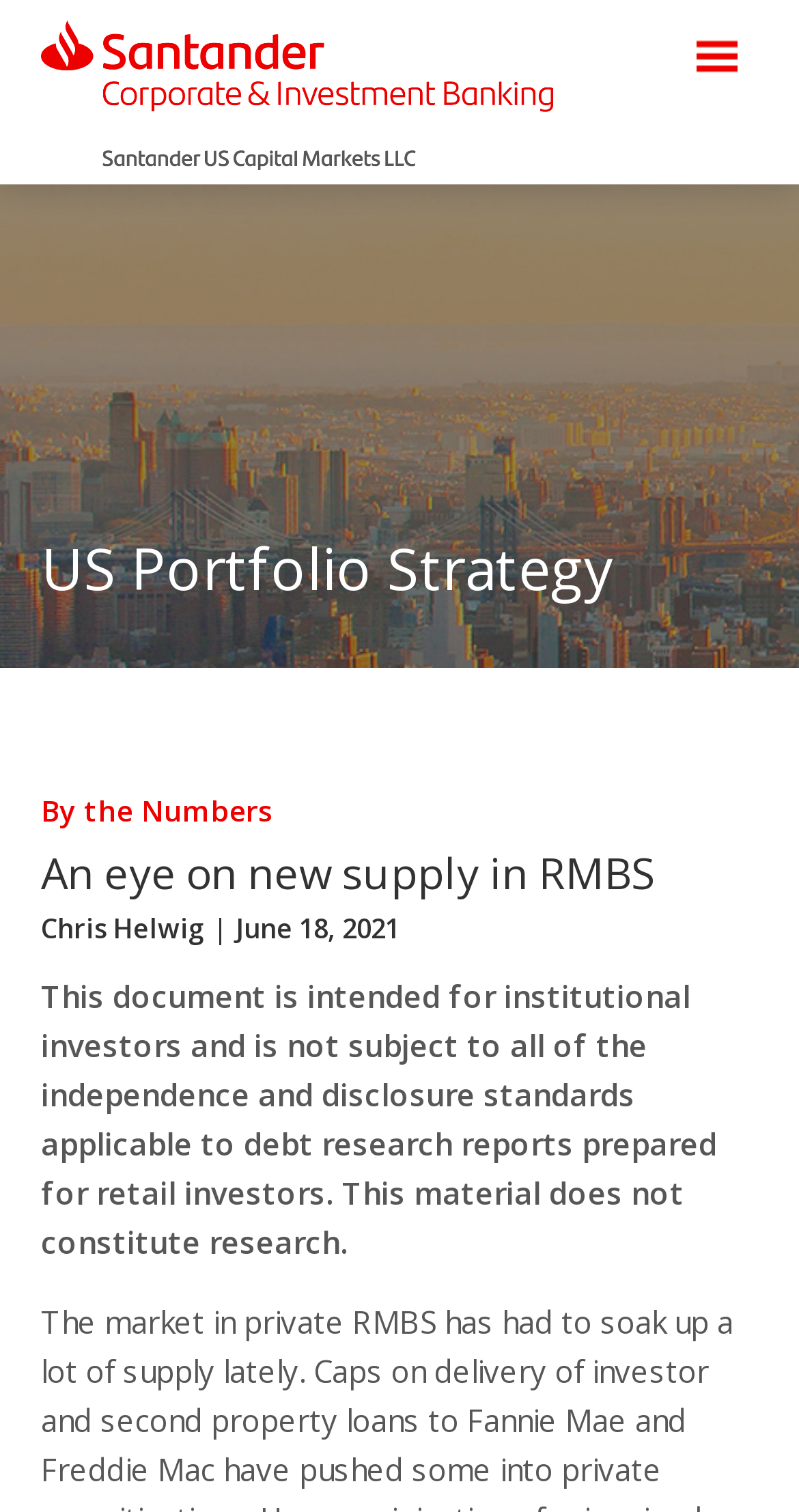Identify and extract the main heading from the webpage.

US Portfolio Strategy